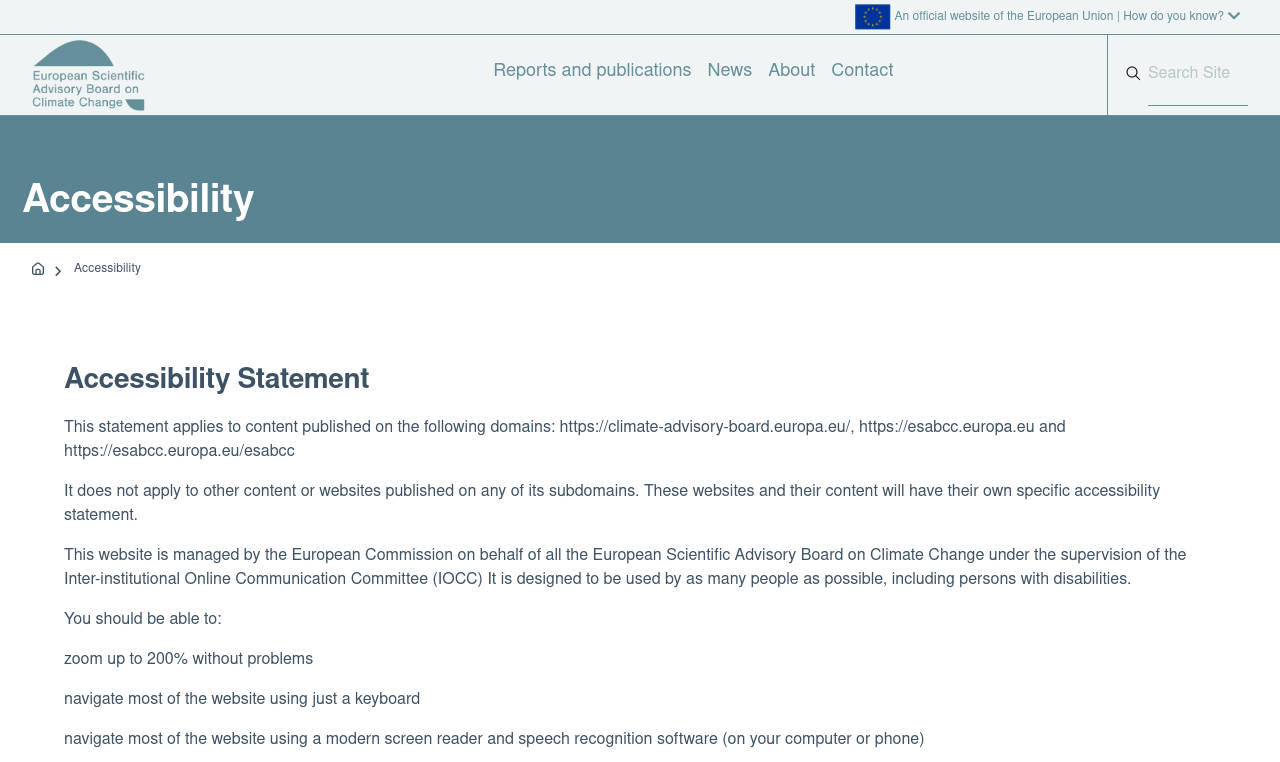Analyze the image and answer the question with as much detail as possible: 
Can I navigate the website using a keyboard?

According to the 'Accessibility Statement' section, the website is designed to be navigable using a keyboard, as stated in the sentence 'navigate most of the website using just a keyboard'.